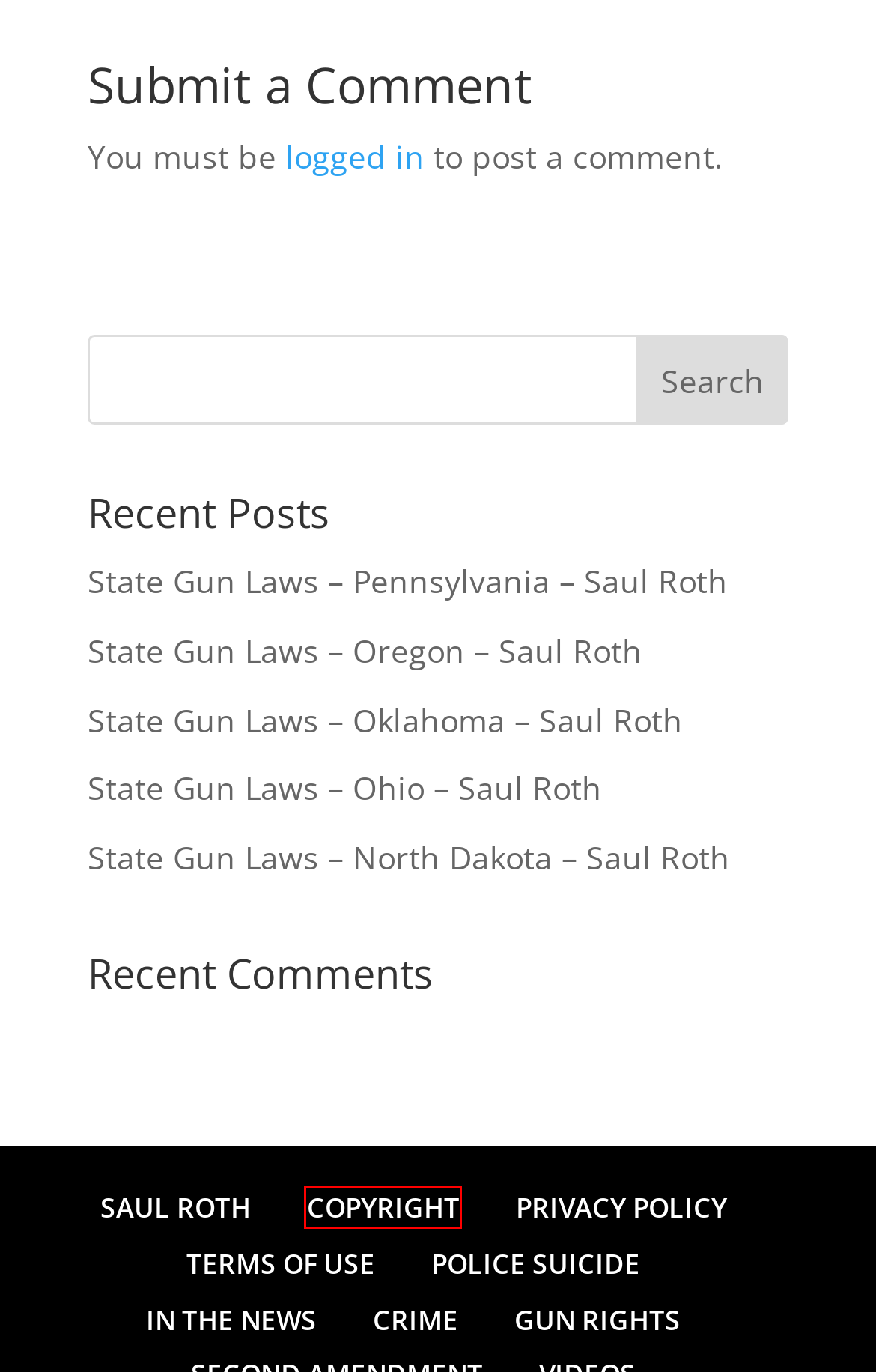You have been given a screenshot of a webpage with a red bounding box around a UI element. Select the most appropriate webpage description for the new webpage that appears after clicking the element within the red bounding box. The choices are:
A. State Gun Laws - Oklahoma - Saul Roth - Saul Roth
B. Gun Rights Archives - Saul Roth
C. Terms Of Use - Saul Roth
D. State Gun Laws - North Dakota - Saul Roth - Saul Roth
E. Log In ‹ Saul Roth — WordPress
F. State Gun Laws - Pennsylvania - Saul Roth - Saul Roth
G. State Gun Laws - Oregon - Saul Roth - Saul Roth
H. Copyright - Saul Roth

H